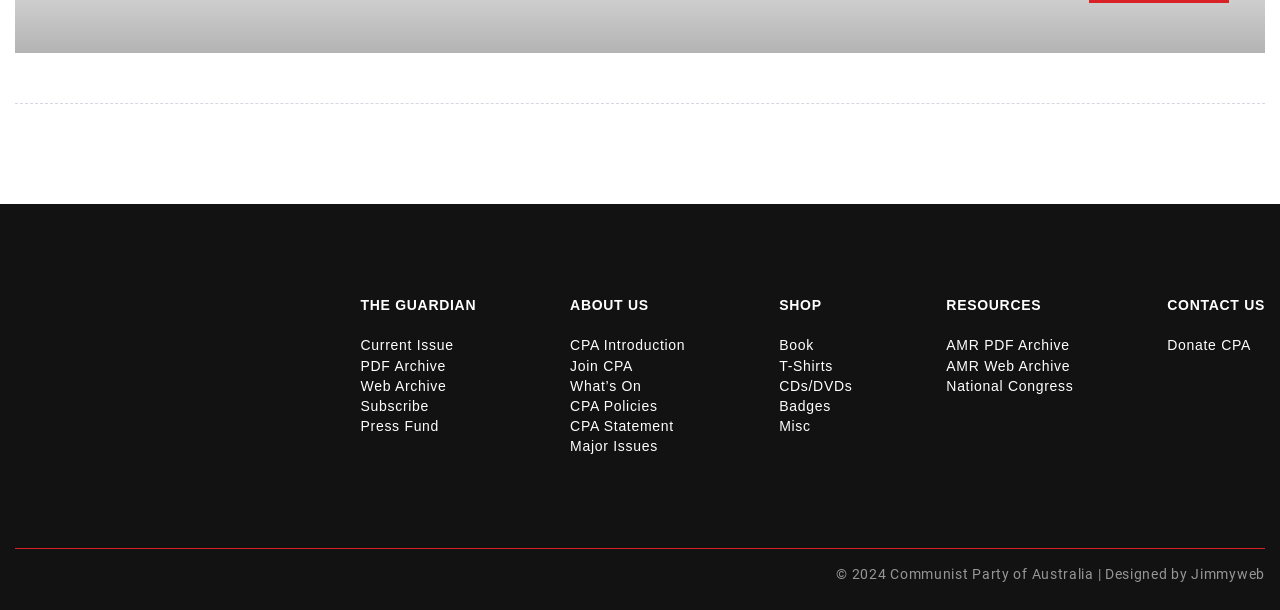Identify the bounding box coordinates of the section that should be clicked to achieve the task described: "Explore the CPA policies".

[0.445, 0.652, 0.514, 0.678]